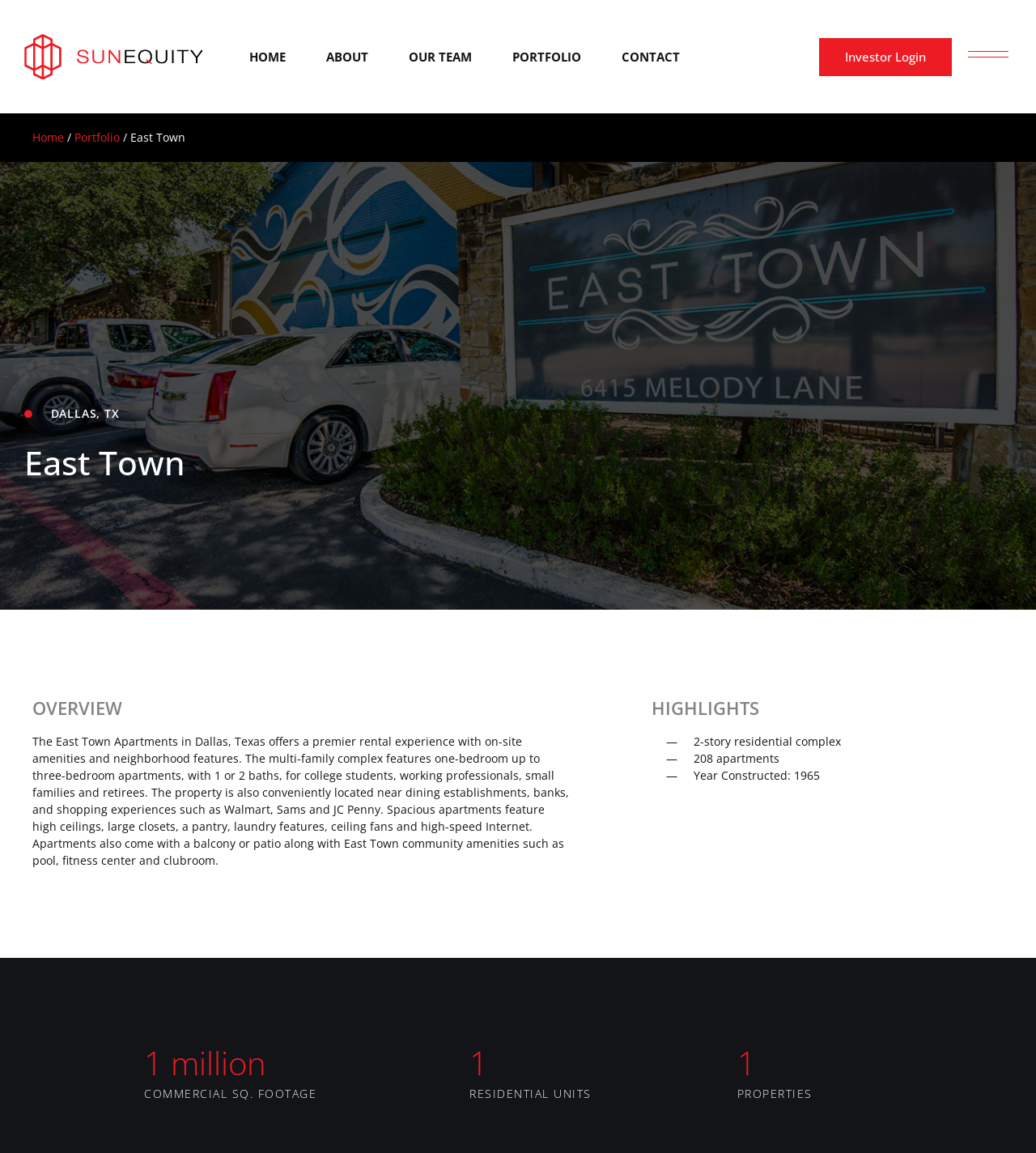Determine the coordinates of the bounding box for the clickable area needed to execute this instruction: "Click on ABOUT".

[0.315, 0.042, 0.356, 0.056]